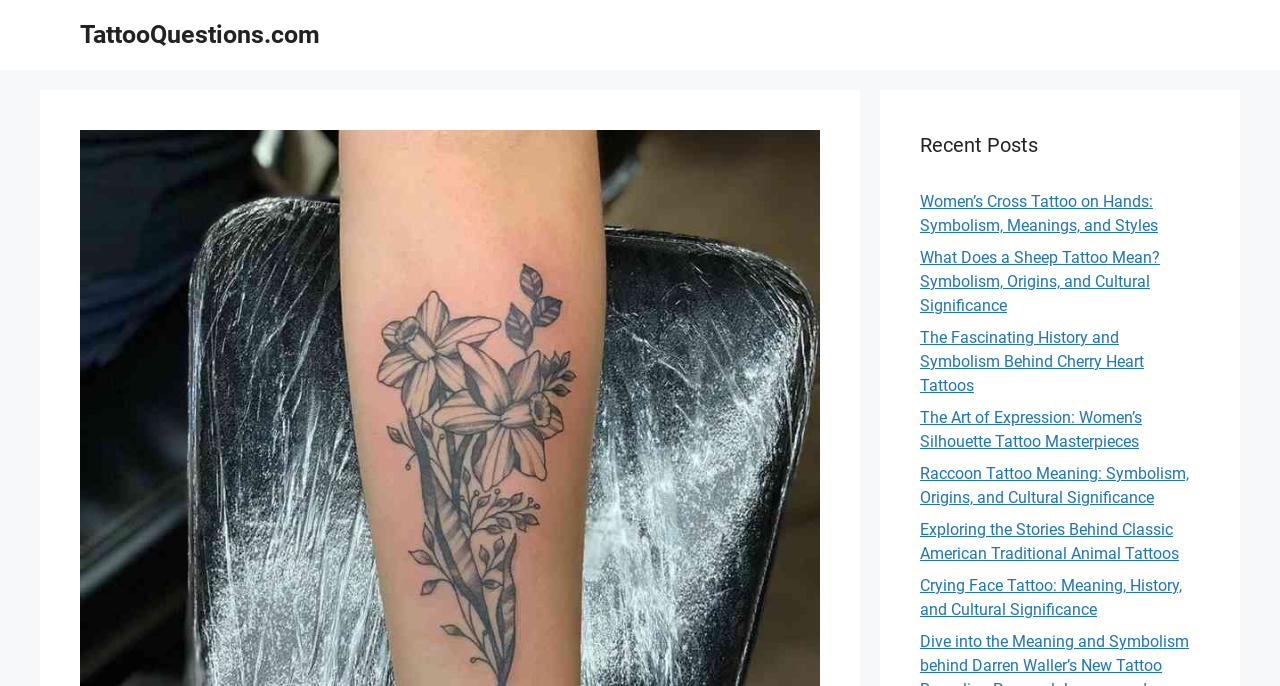From the webpage screenshot, predict the bounding box of the UI element that matches this description: "TattooQuestions.com".

[0.062, 0.029, 0.25, 0.071]